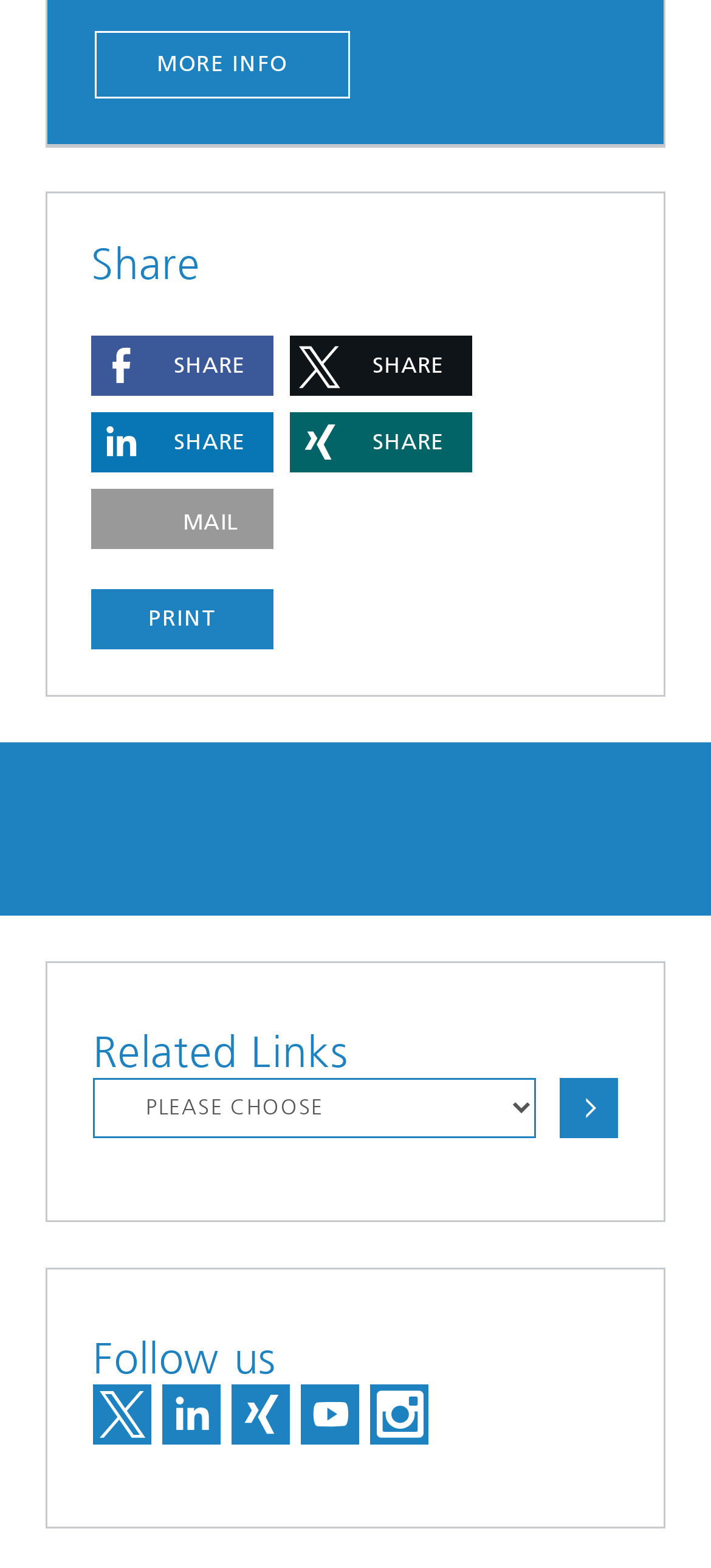Determine the bounding box for the described HTML element: "Archives - 2005-2009". Ensure the coordinates are four float numbers between 0 and 1 in the format [left, top, right, bottom].

None